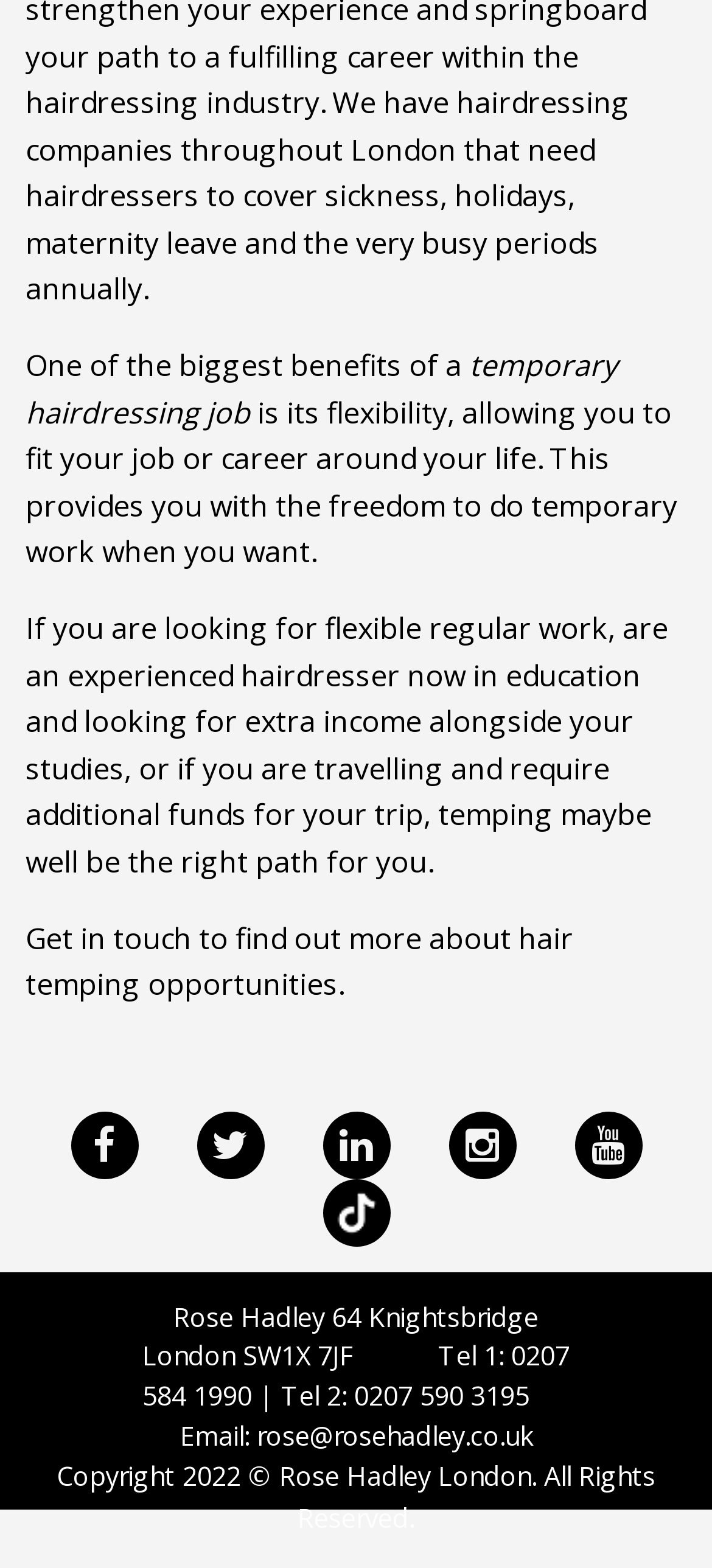Locate the bounding box coordinates of the element to click to perform the following action: 'Click the Tel 2 link'. The coordinates should be given as four float values between 0 and 1, in the form of [left, top, right, bottom].

[0.497, 0.879, 0.744, 0.901]